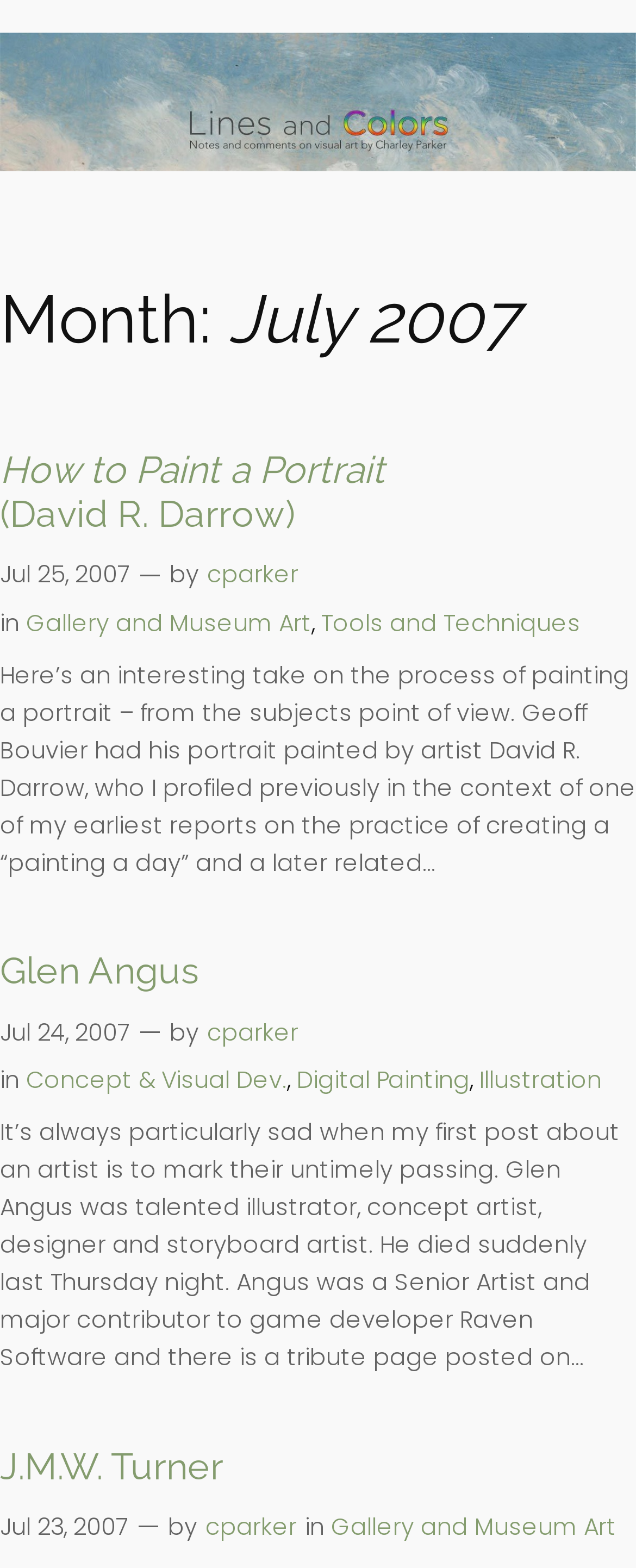What was Glen Angus's profession?
Carefully analyze the image and provide a detailed answer to the question.

The question is asking for the profession of Glen Angus. By reading the static text element, I found the sentence 'Glen Angus was talented illustrator, concept artist, designer and storyboard artist...' which answers the question.